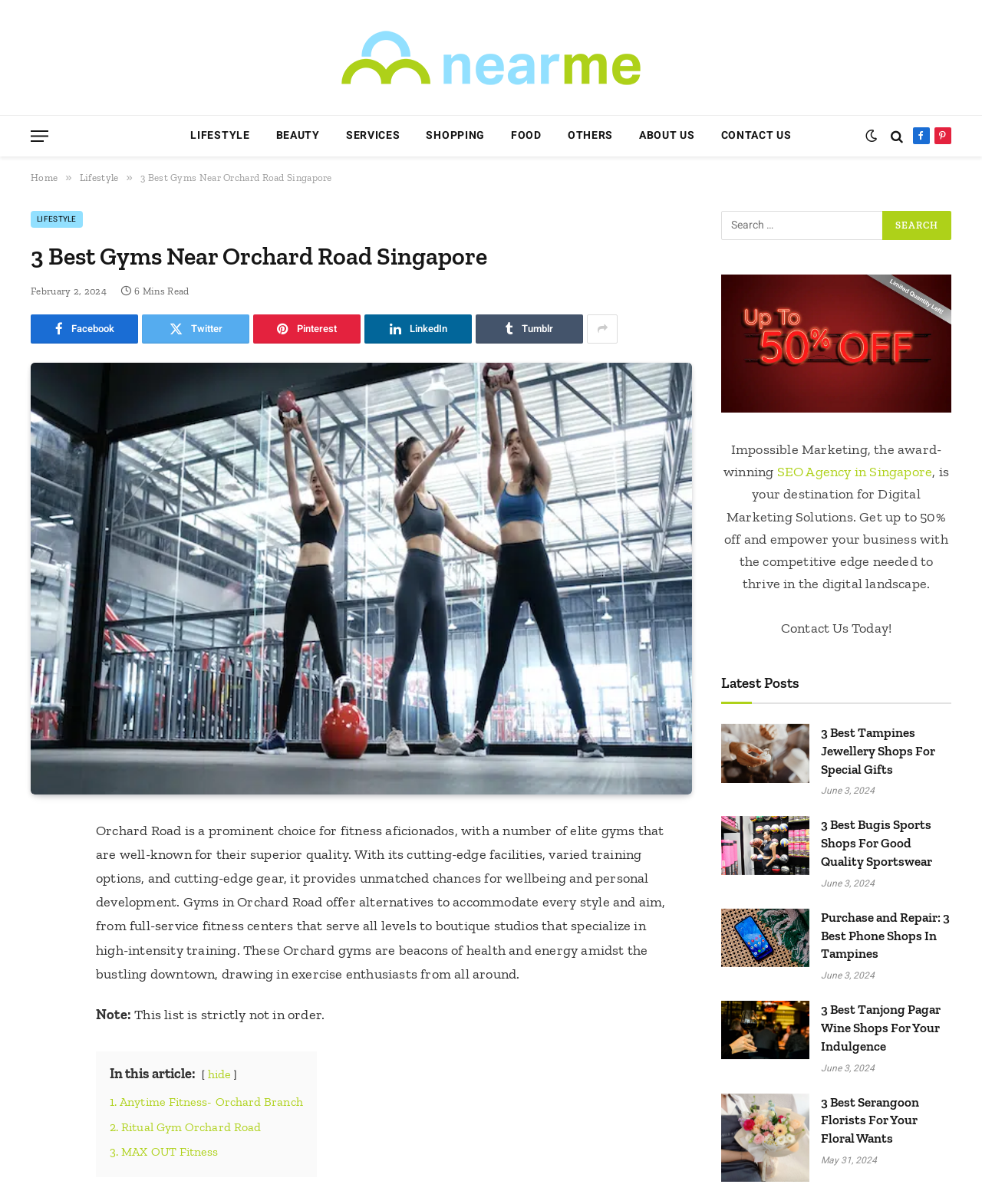What is the category of the first link in the menu?
Using the image as a reference, answer the question with a short word or phrase.

LIFESTYLE